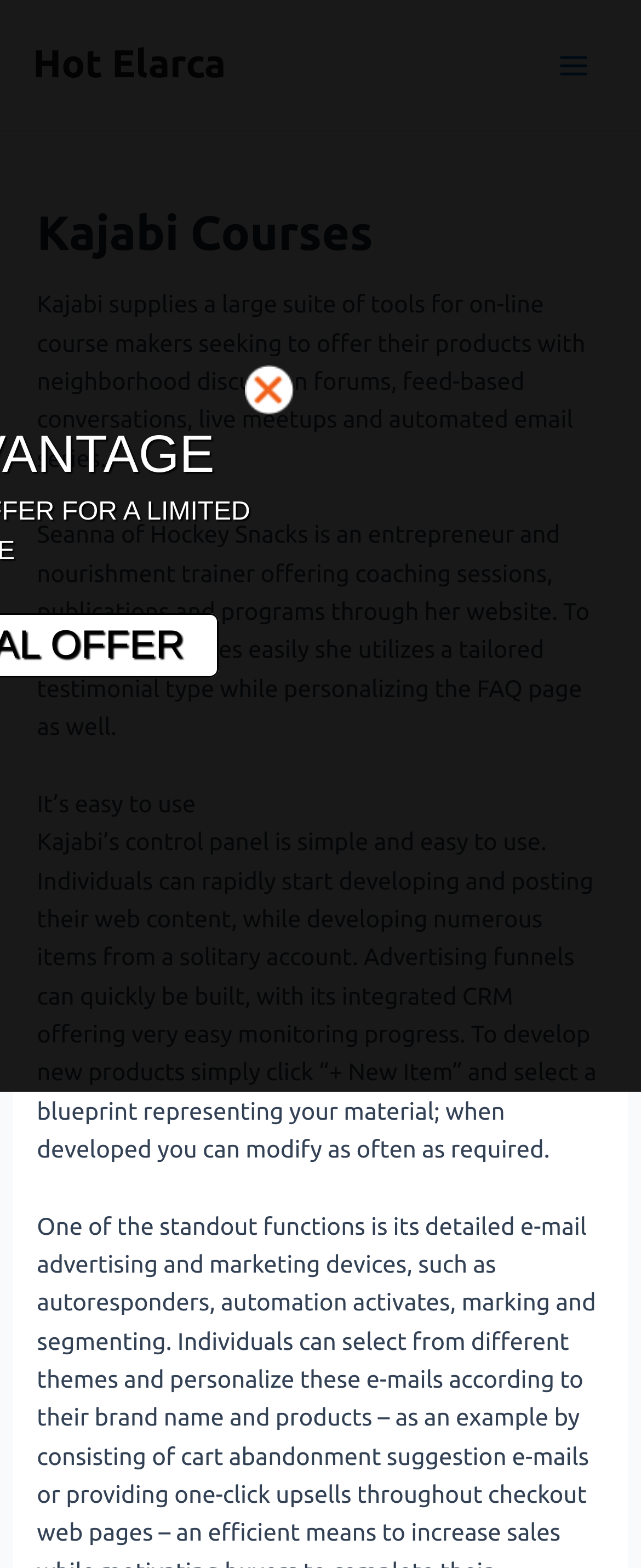What is the purpose of the testimonial type used by Seanna?
Please ensure your answer to the question is detailed and covers all necessary aspects.

I found the answer by reading the StaticText element with the text 'To gather testimonies easily she utilizes a tailored testimonial type while personalizing the FAQ page as well.'